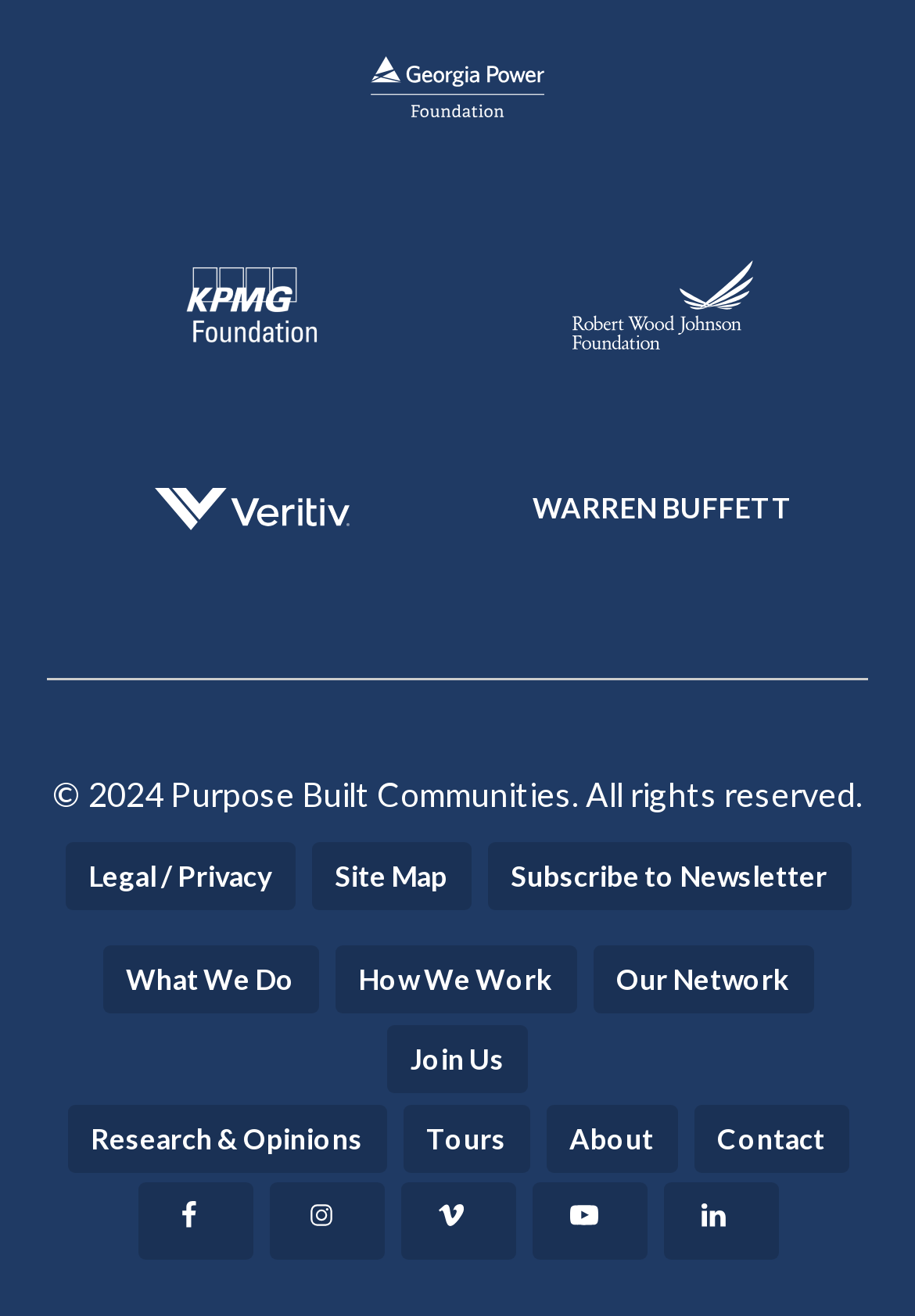Locate the bounding box coordinates of the element to click to perform the following action: 'Subscribe to Newsletter'. The coordinates should be given as four float values between 0 and 1, in the form of [left, top, right, bottom].

[0.532, 0.64, 0.929, 0.692]